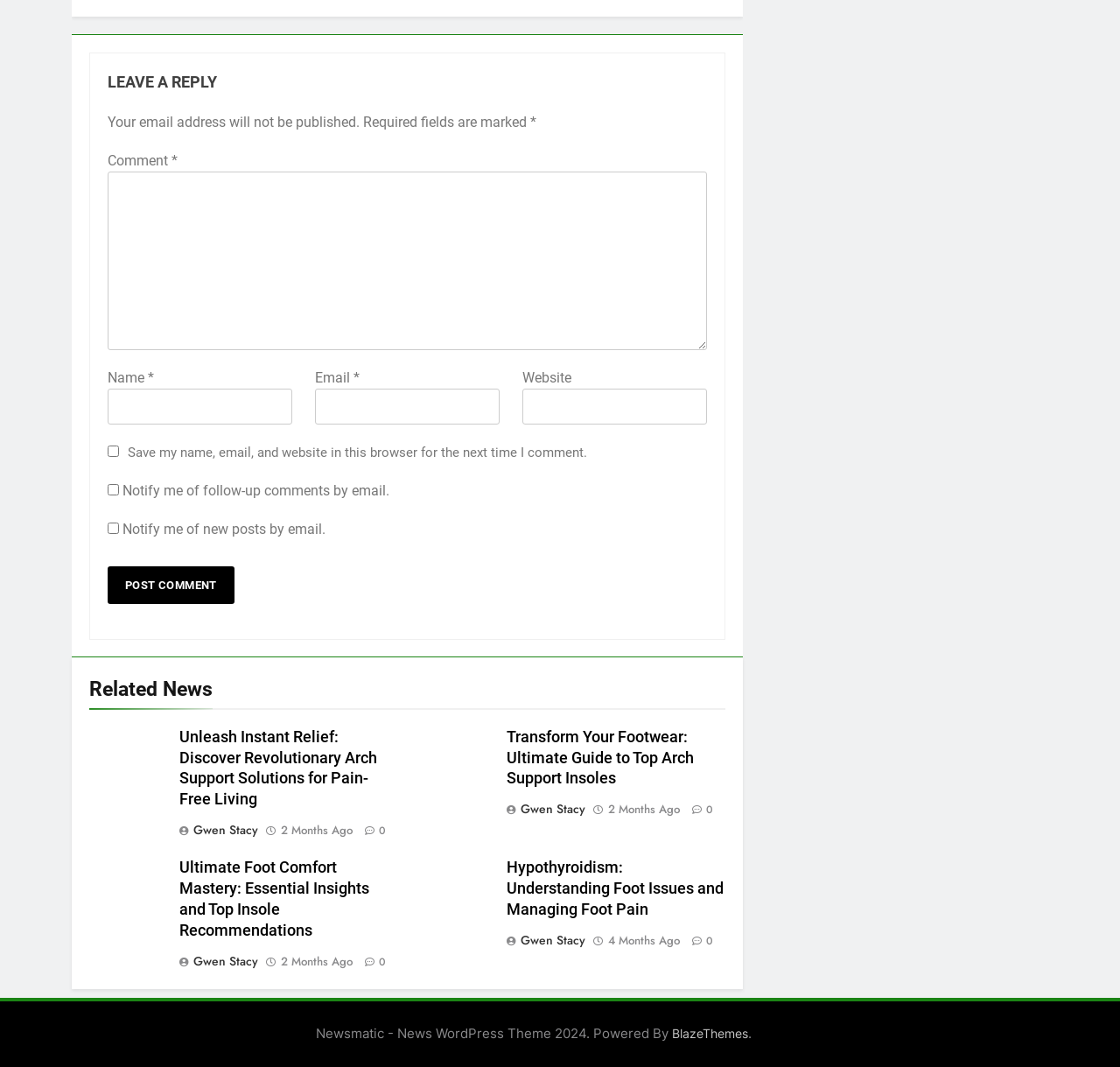Please provide a detailed answer to the question below based on the screenshot: 
What is the purpose of the text box labeled 'Comment'?

The text box labeled 'Comment' is located under the heading 'LEAVE A REPLY', which suggests that it is intended for users to leave a comment or reply to a post or article.